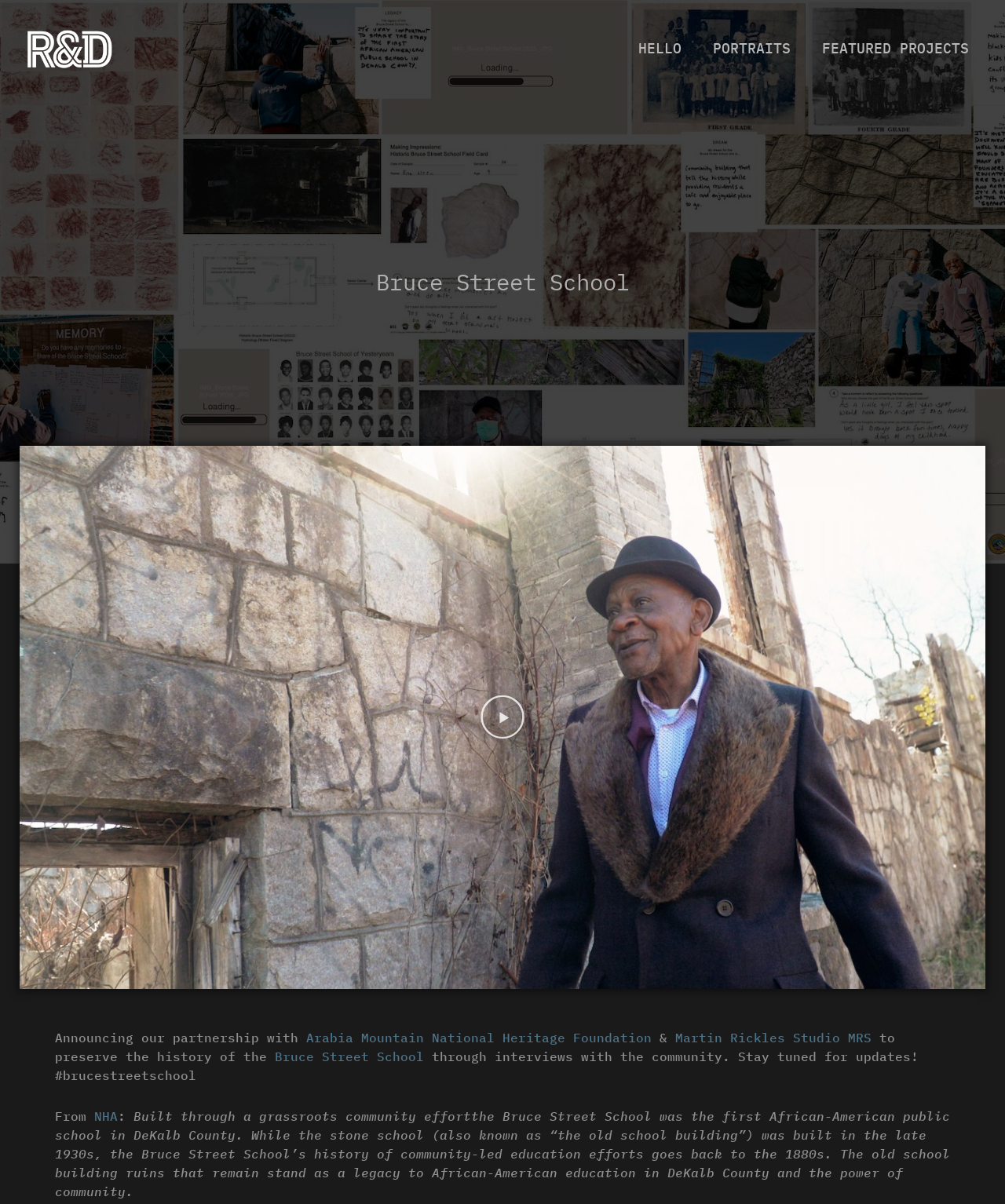What is the purpose of the partnership?
Please answer the question with a detailed response using the information from the screenshot.

I found the answer by reading the text 'Announcing our partnership with Arabia Mountain National Heritage Foundation & Martin Rickles Studio MRS to preserve the history of the Bruce Street School through interviews with the community.' which is located in the middle of the webpage.